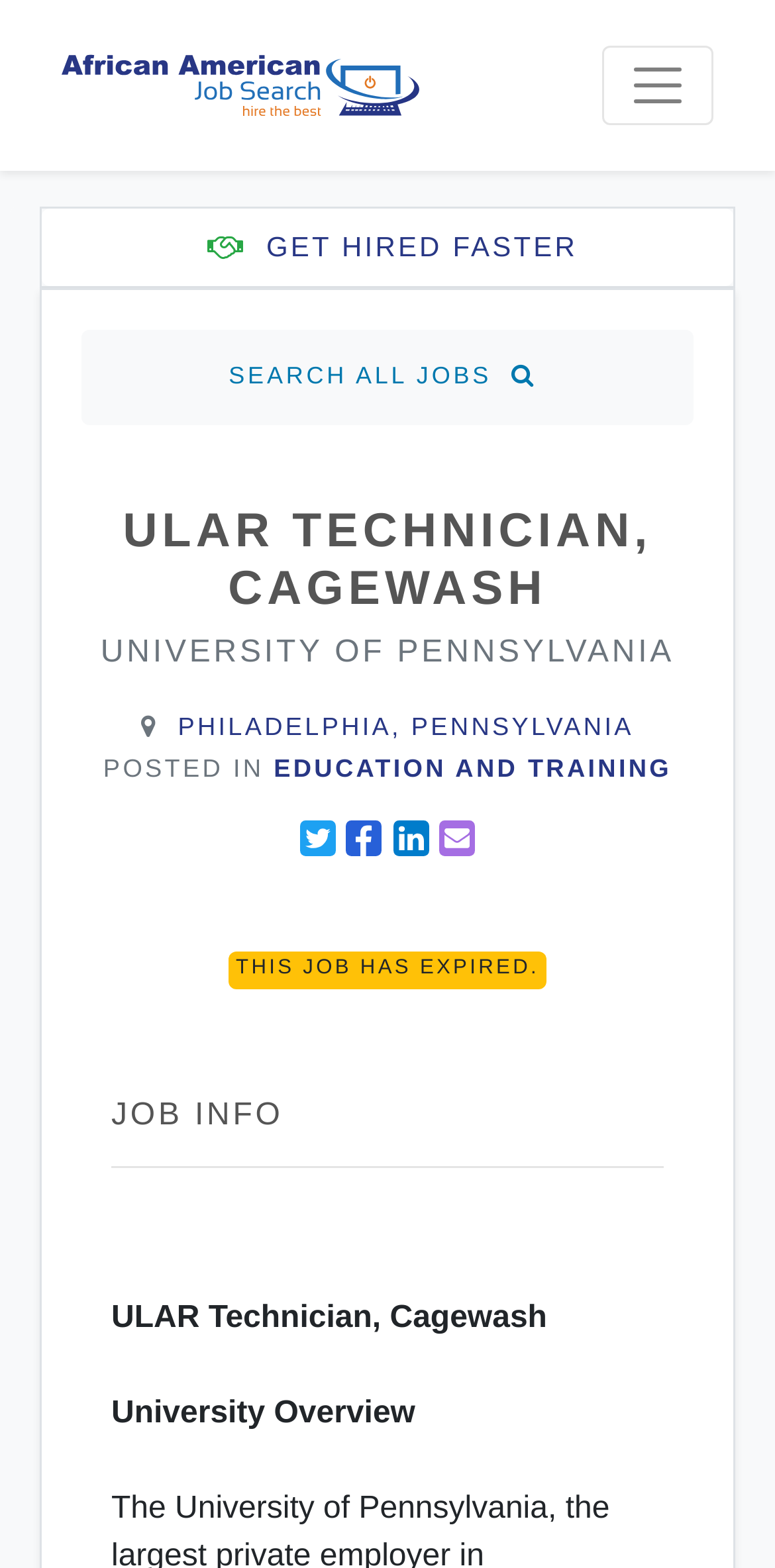What is the name of the university associated with the job?
Based on the visual information, provide a detailed and comprehensive answer.

I determined the university name by looking at the heading element that says 'ULAR TECHNICIAN, CAGEWASH UNIVERSITY OF PENNSYLVANIA' and extracting the university name part from it.